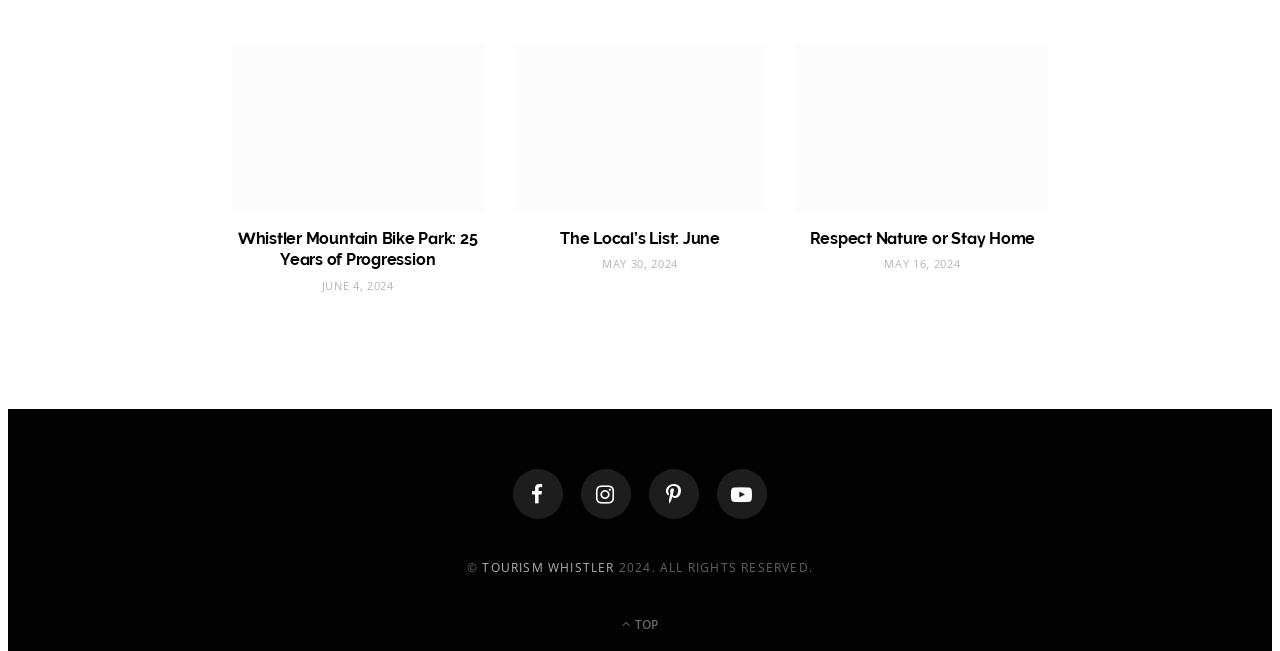Identify the bounding box for the element characterized by the following description: "June 4, 2024".

[0.251, 0.427, 0.308, 0.45]